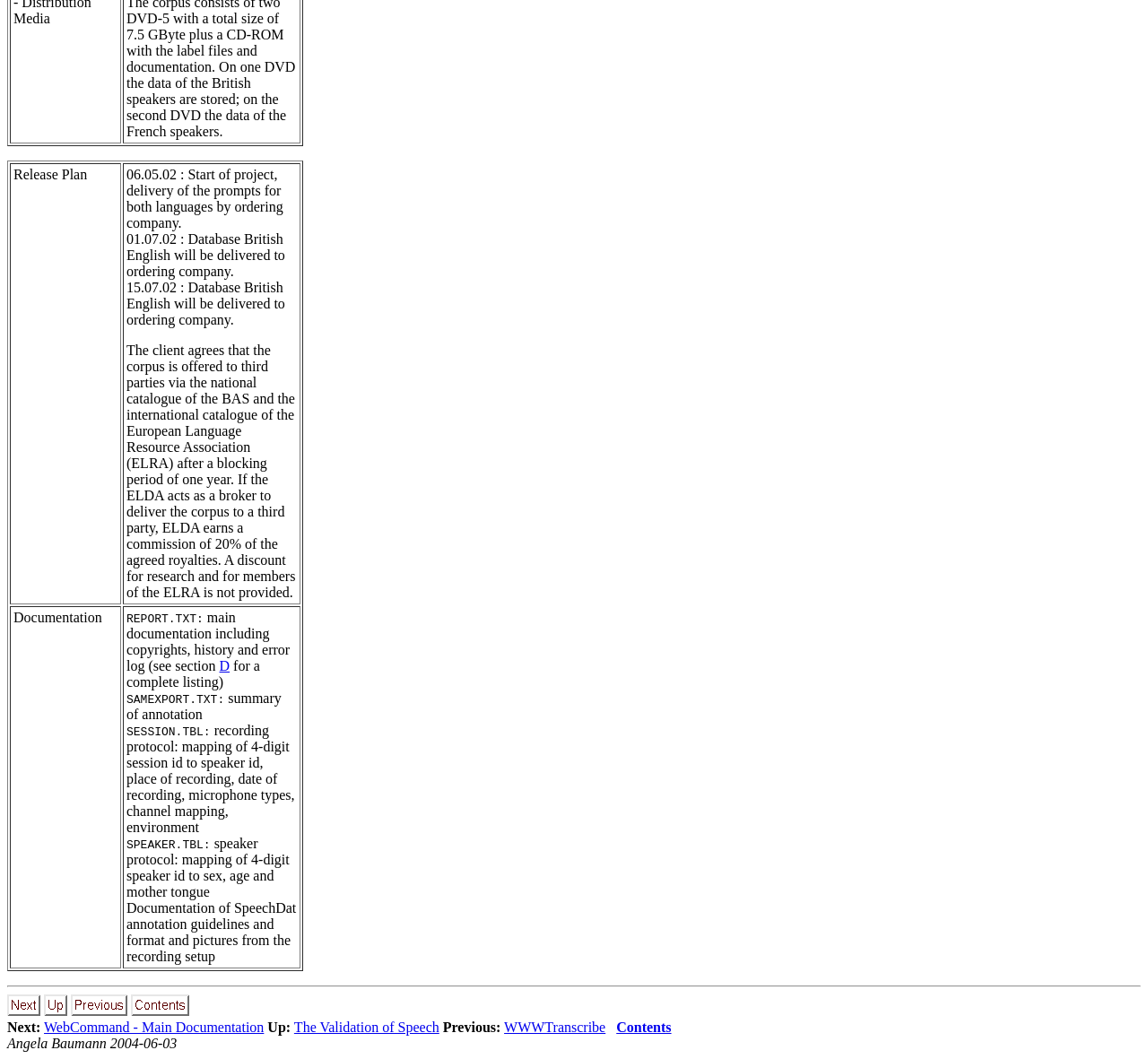Please indicate the bounding box coordinates for the clickable area to complete the following task: "Click on 'previous'". The coordinates should be specified as four float numbers between 0 and 1, i.e., [left, top, right, bottom].

[0.062, 0.947, 0.111, 0.962]